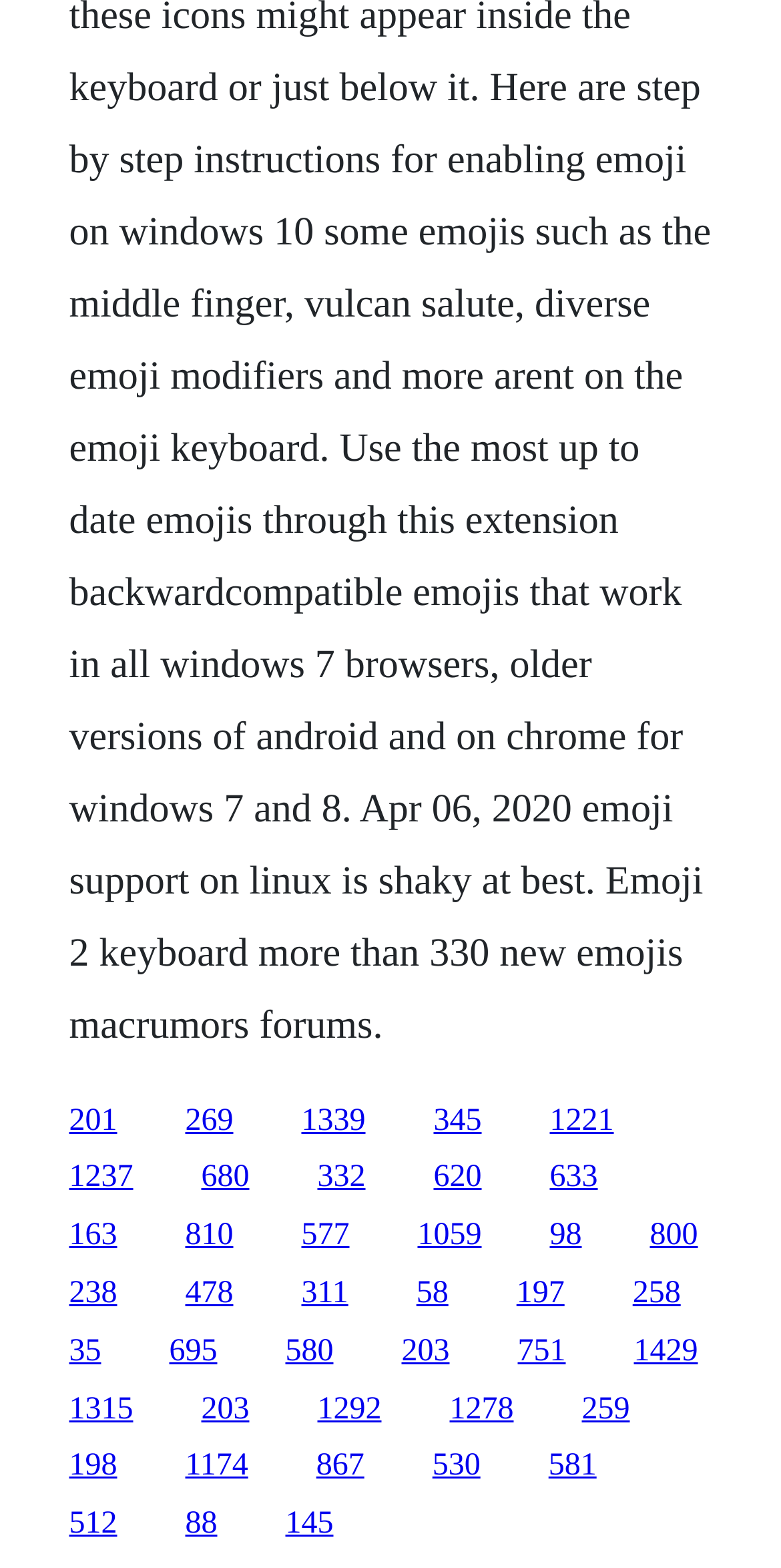Locate the bounding box coordinates of the area to click to fulfill this instruction: "follow the 197 link". The bounding box should be presented as four float numbers between 0 and 1, in the order [left, top, right, bottom].

[0.661, 0.814, 0.723, 0.836]